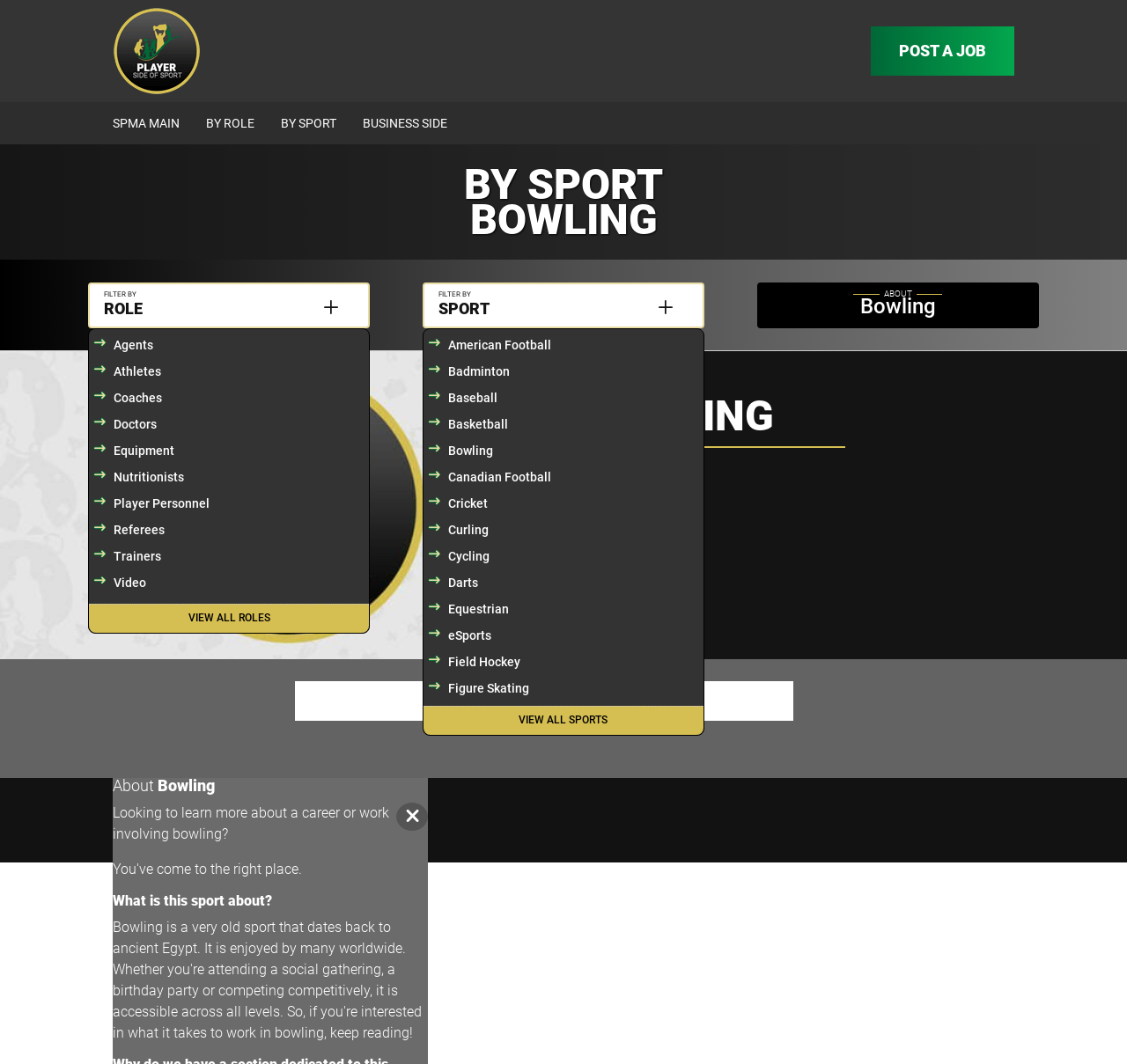Determine the bounding box for the UI element described here: "View All Sports".

[0.376, 0.663, 0.624, 0.69]